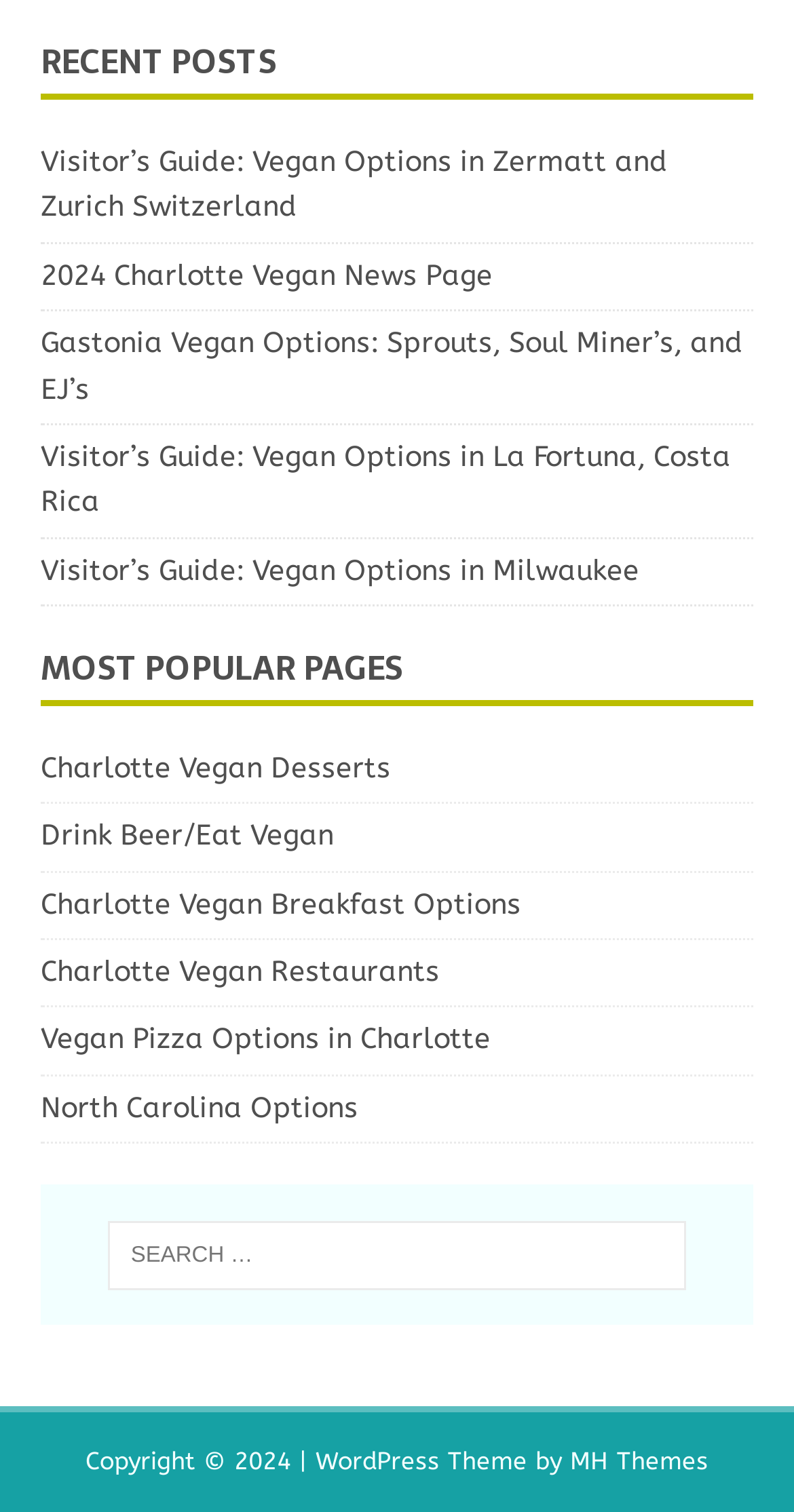Please identify the bounding box coordinates of the area that needs to be clicked to fulfill the following instruction: "go to MH Themes website."

[0.718, 0.957, 0.892, 0.976]